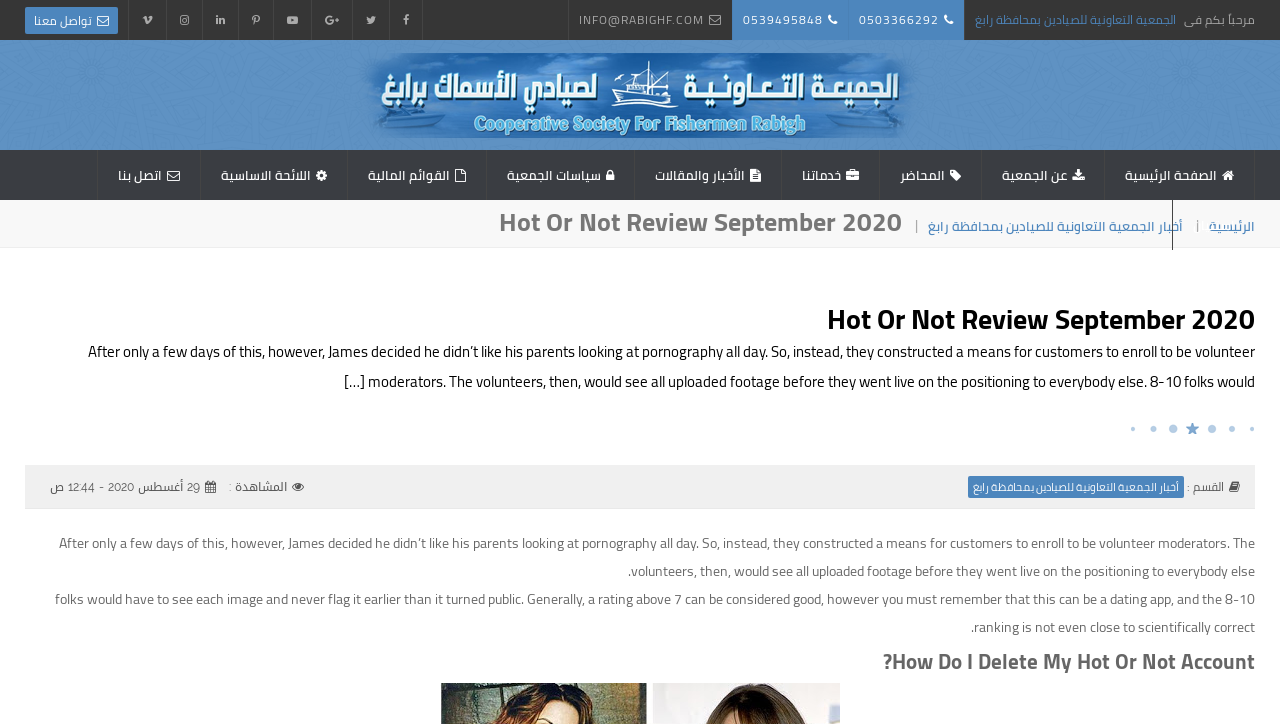What is the title or heading displayed on the webpage?

Hot Or Not Review September 2020